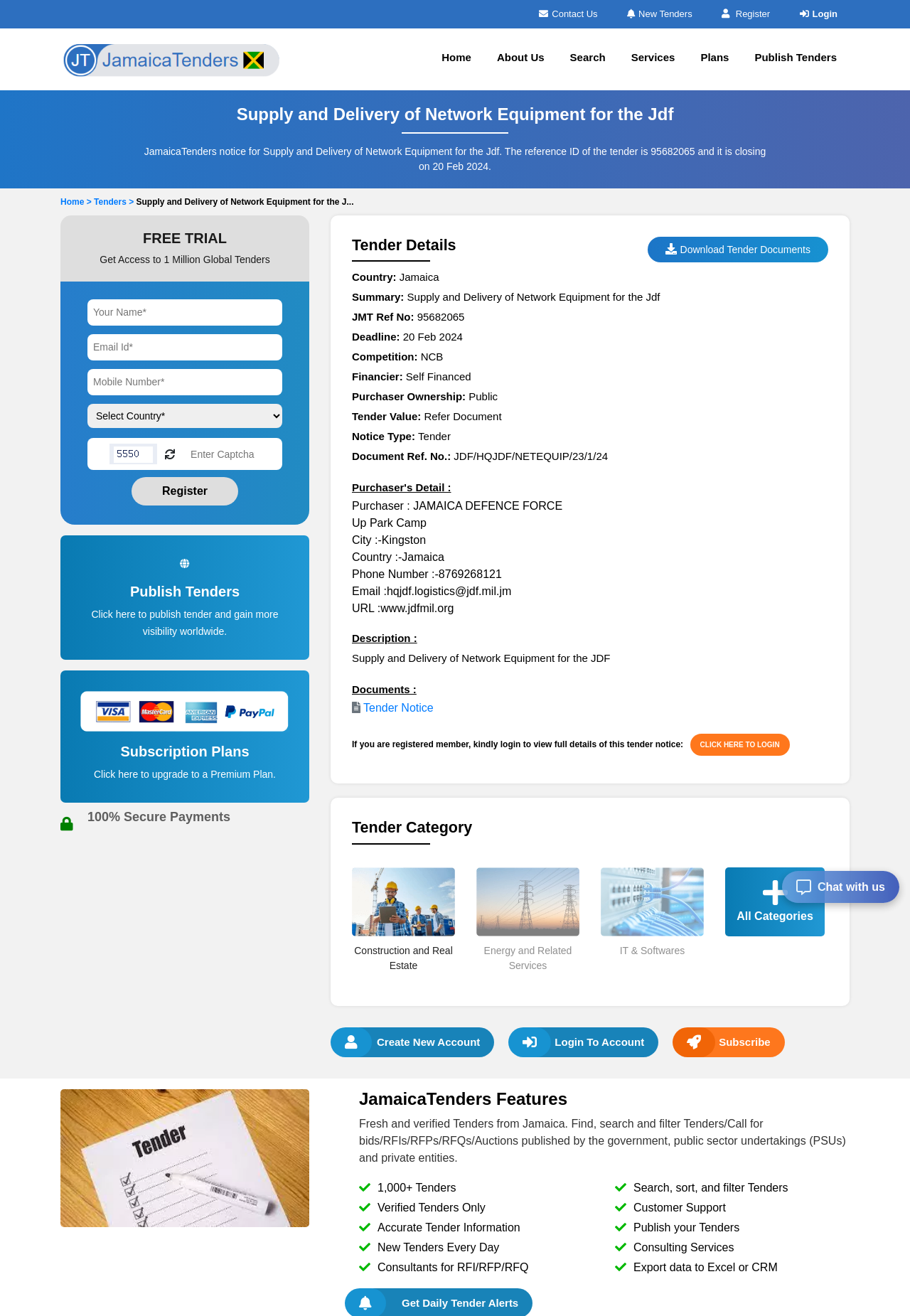Carefully examine the image and provide an in-depth answer to the question: What is the purpose of the tender?

The purpose of the tender can be found in the tender details section, where it is specified as 'Supply and Delivery of Network Equipment for the JDF'.